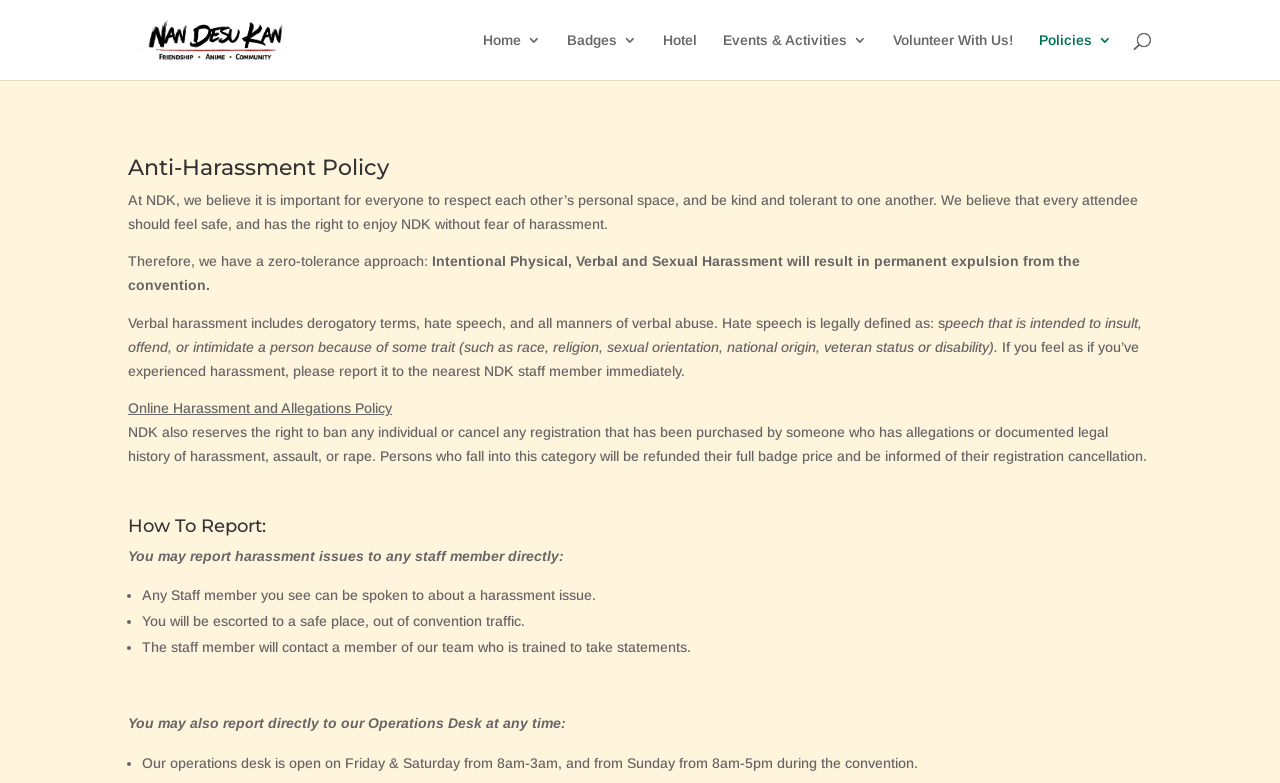Give a one-word or phrase response to the following question: What is the operating hours of the Operations Desk?

Friday & Saturday 8am-3am, Sunday 8am-5pm